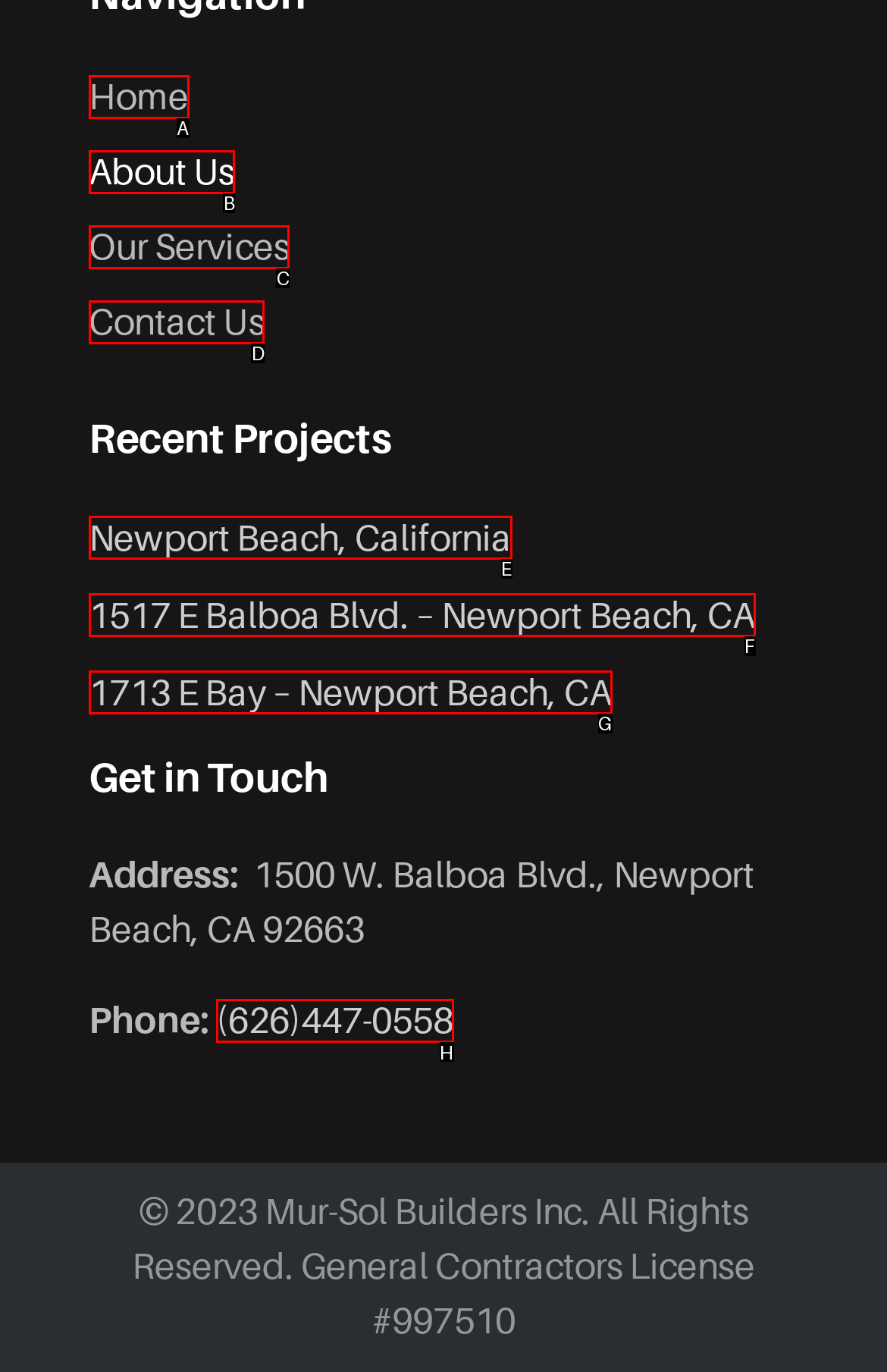Find the UI element described as: Newport Beach, California
Reply with the letter of the appropriate option.

E